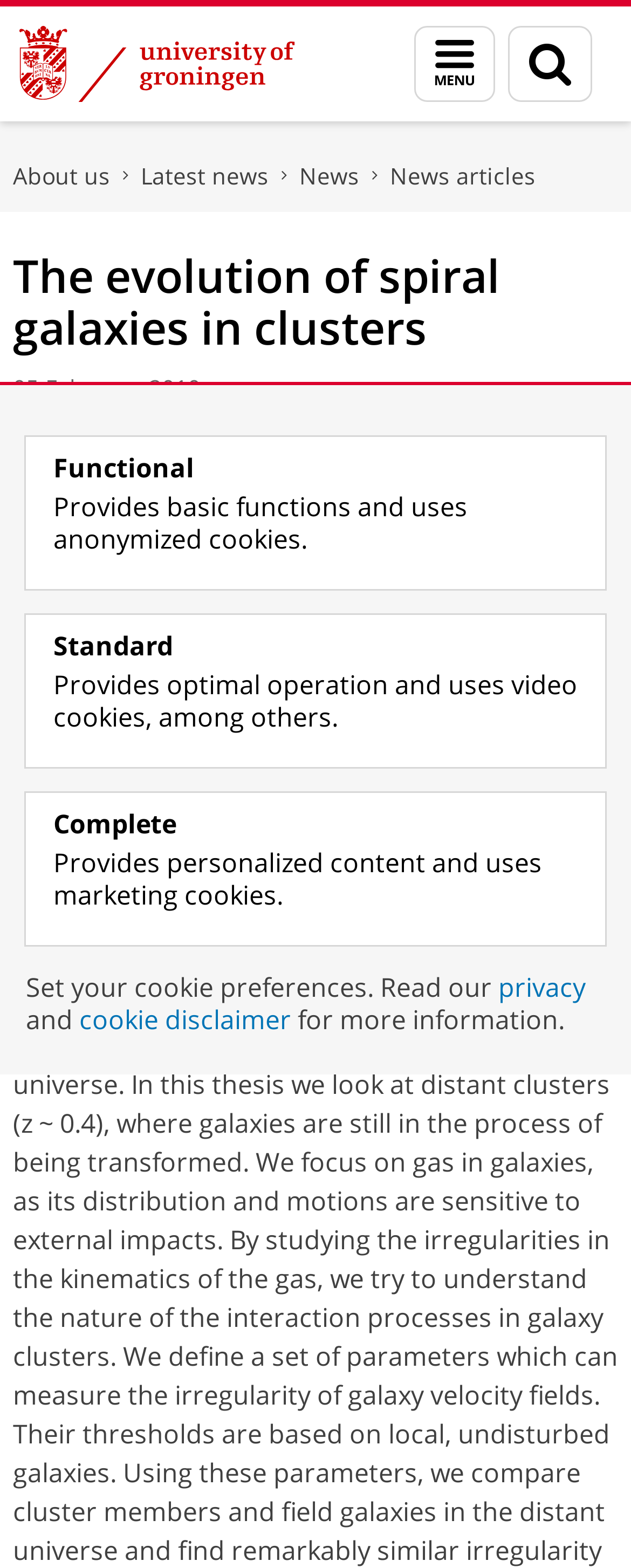Please give the bounding box coordinates of the area that should be clicked to fulfill the following instruction: "View the latest news". The coordinates should be in the format of four float numbers from 0 to 1, i.e., [left, top, right, bottom].

[0.223, 0.102, 0.426, 0.122]